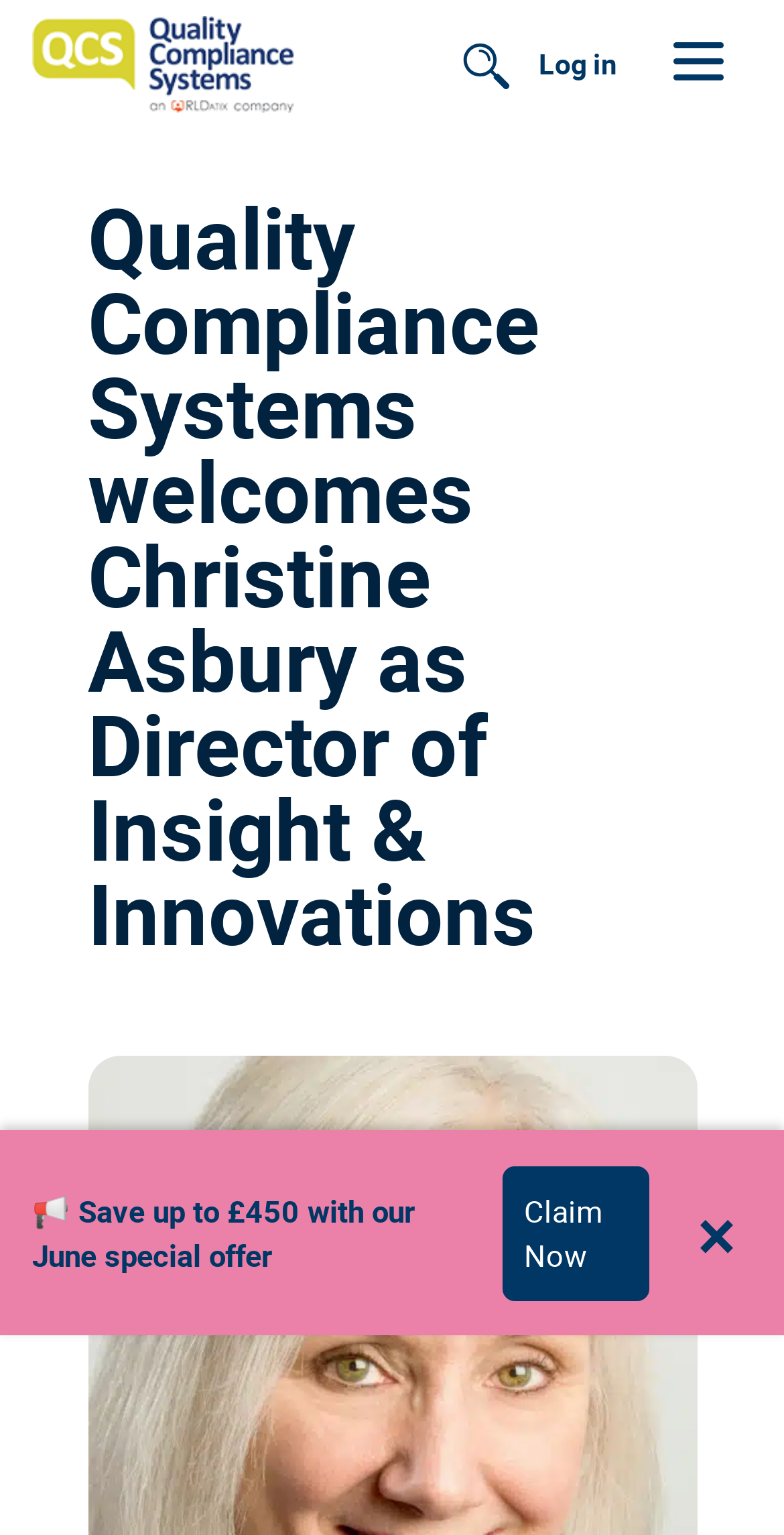Provide a brief response to the question below using one word or phrase:
What is the offer mentioned on the webpage?

June special offer